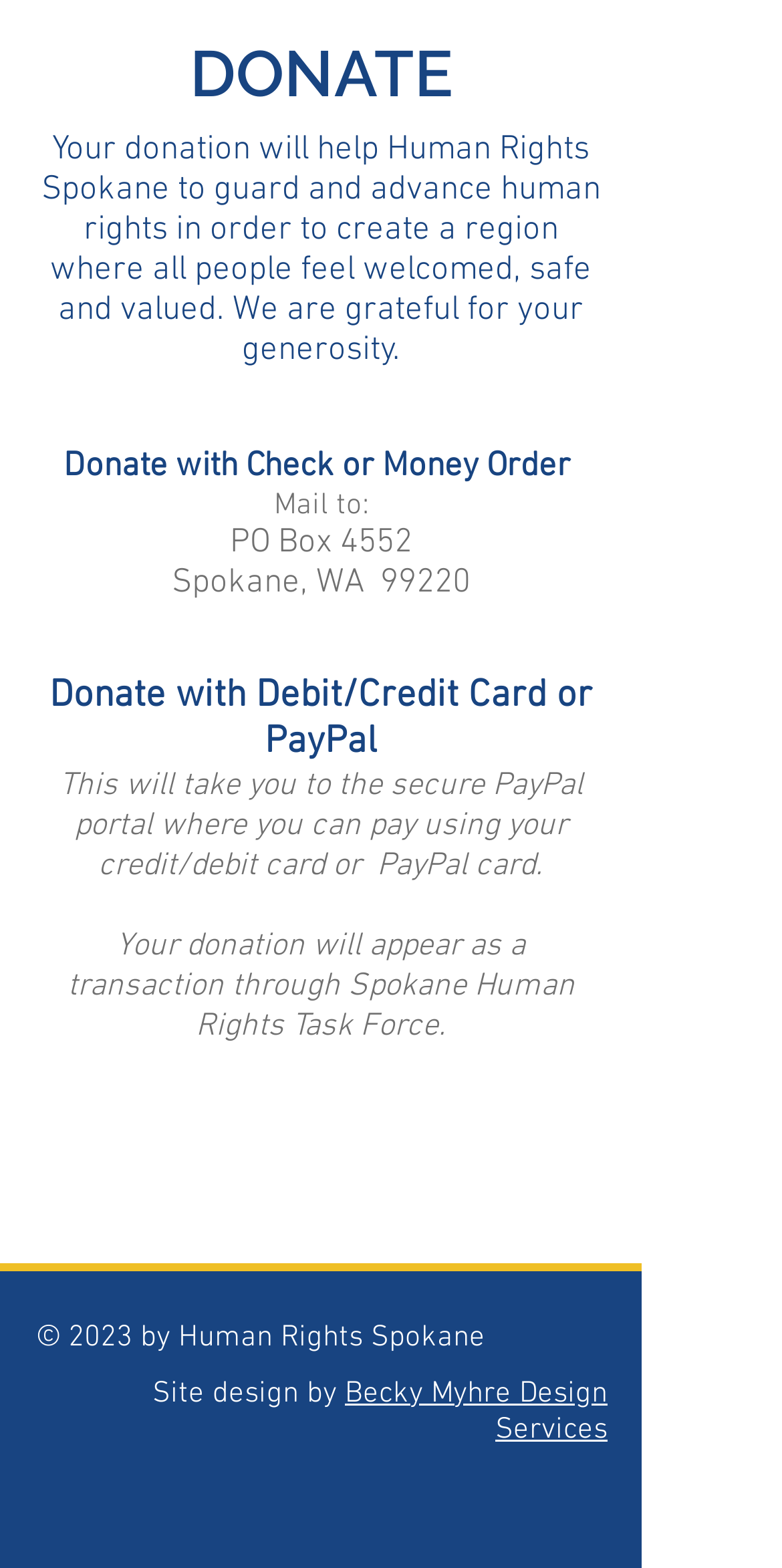Who designed the website?
Answer with a single word or phrase by referring to the visual content.

Becky Myhre Design Services